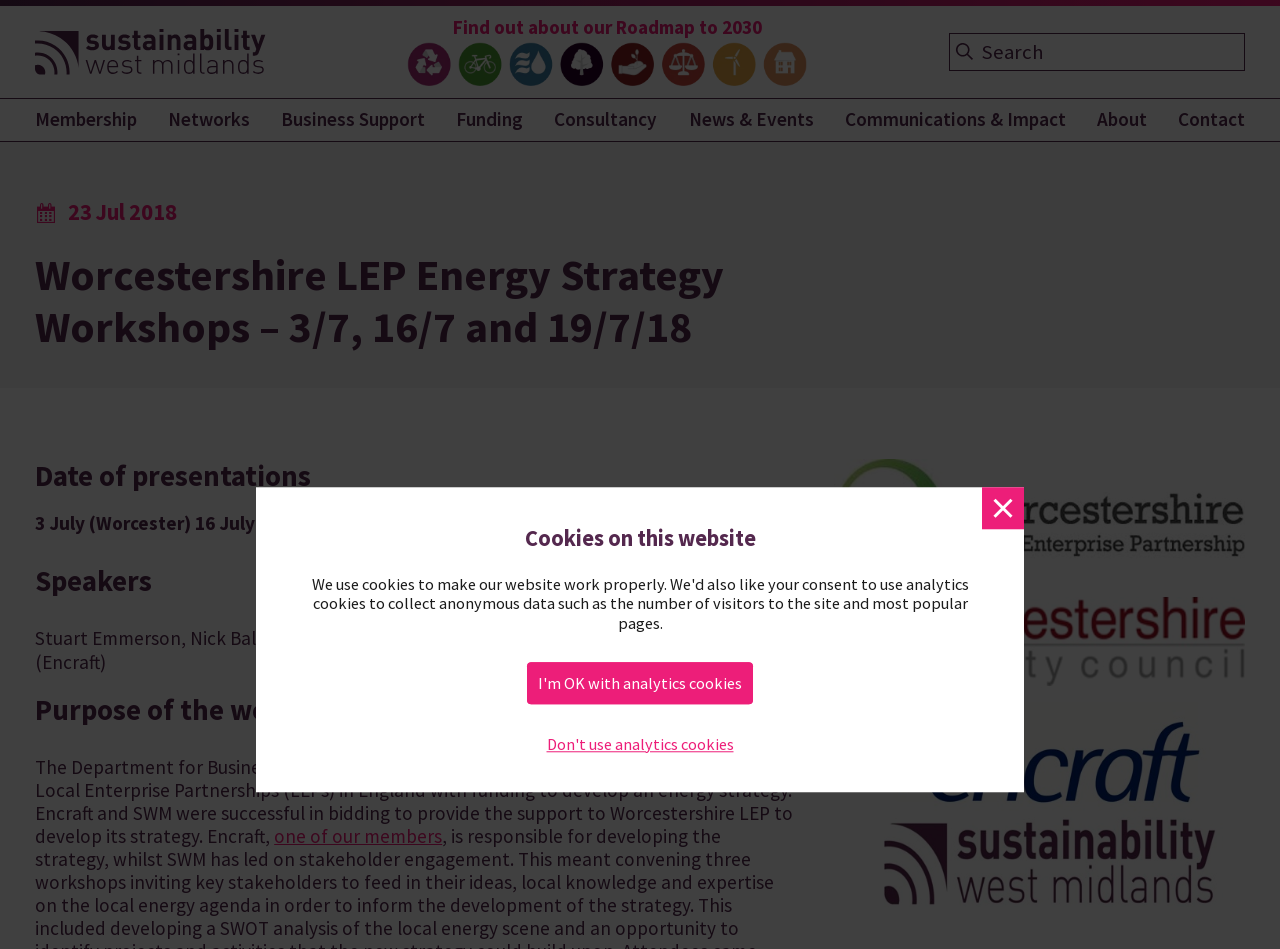Identify the bounding box coordinates for the region to click in order to carry out this instruction: "Learn more about one of our members". Provide the coordinates using four float numbers between 0 and 1, formatted as [left, top, right, bottom].

[0.214, 0.868, 0.345, 0.894]